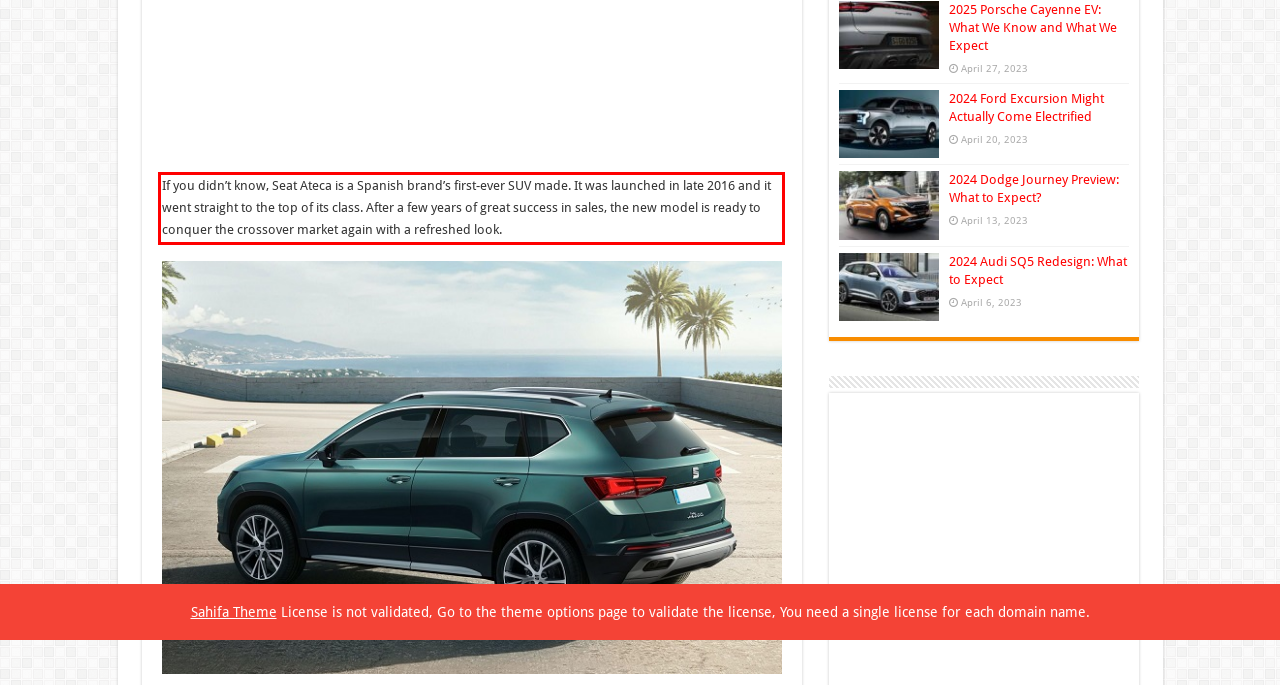Perform OCR on the text inside the red-bordered box in the provided screenshot and output the content.

If you didn’t know, Seat Ateca is a Spanish brand’s first-ever SUV made. It was launched in late 2016 and it went straight to the top of its class. After a few years of great success in sales, the new model is ready to conquer the crossover market again with a refreshed look.